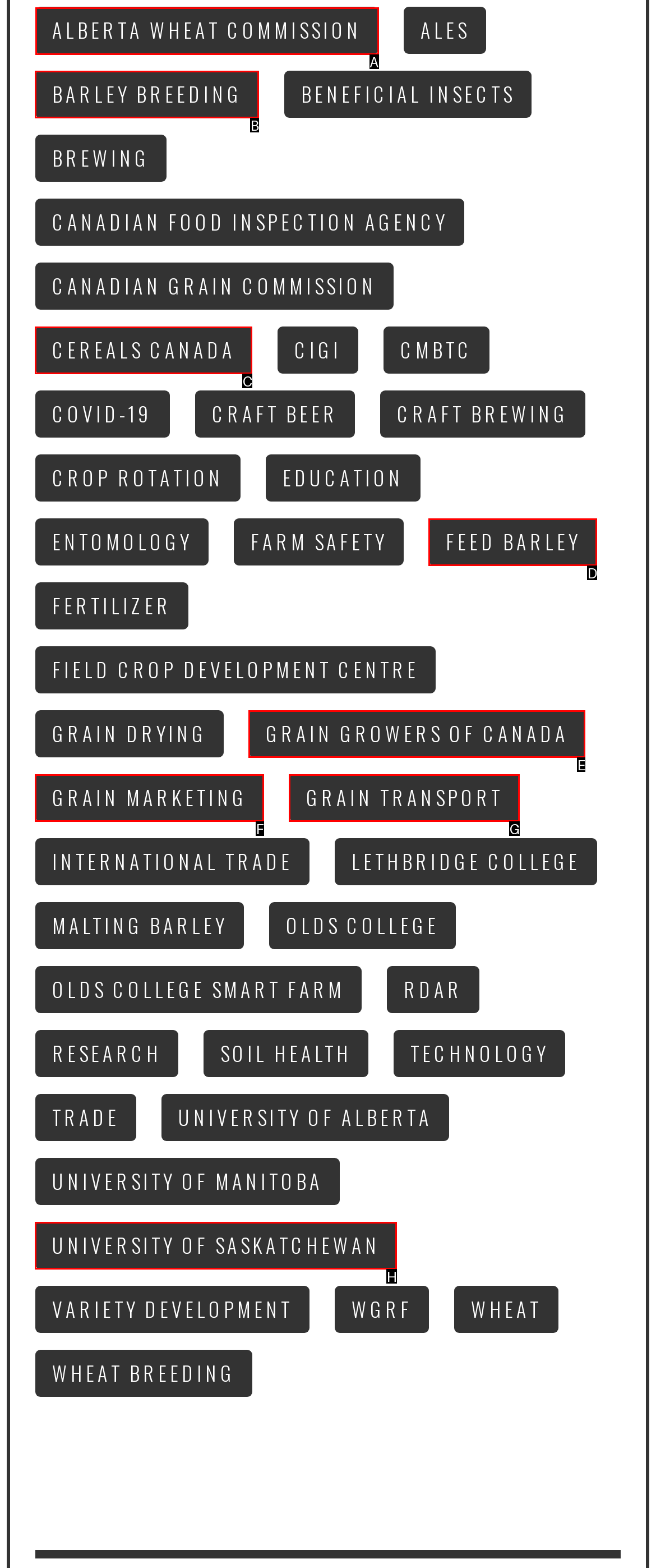For the task: Click on ALBERTA WHEAT COMMISSION, tell me the letter of the option you should click. Answer with the letter alone.

A